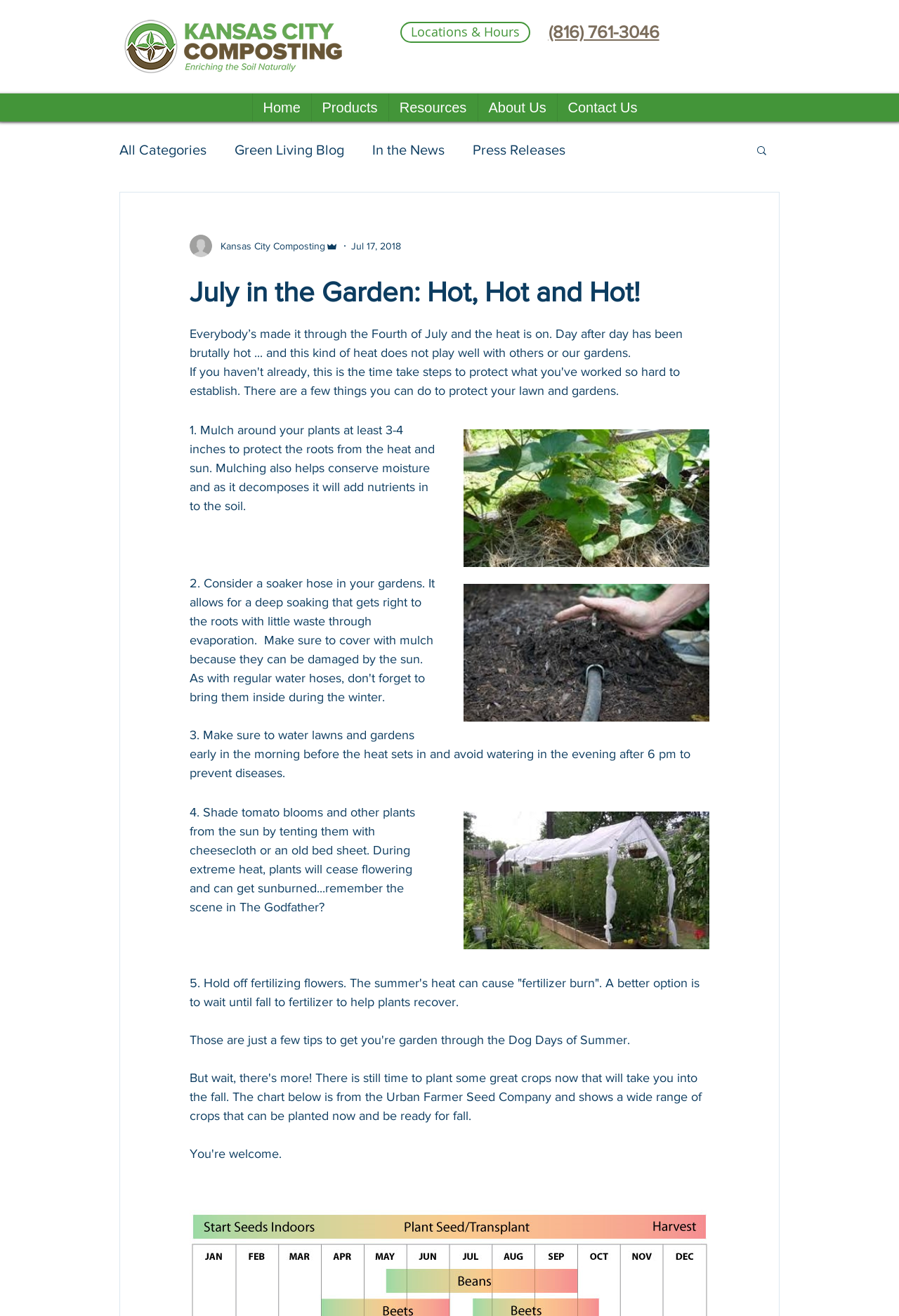Based on what you see in the screenshot, provide a thorough answer to this question: How many links are there in the navigation menu?

I counted the number of links in the navigation menu by looking at the elements with type 'link' under the 'blog' navigation element. There are 5 links: 'All Categories', 'Green Living Blog', 'In the News', 'Press Releases', and 'Search'.